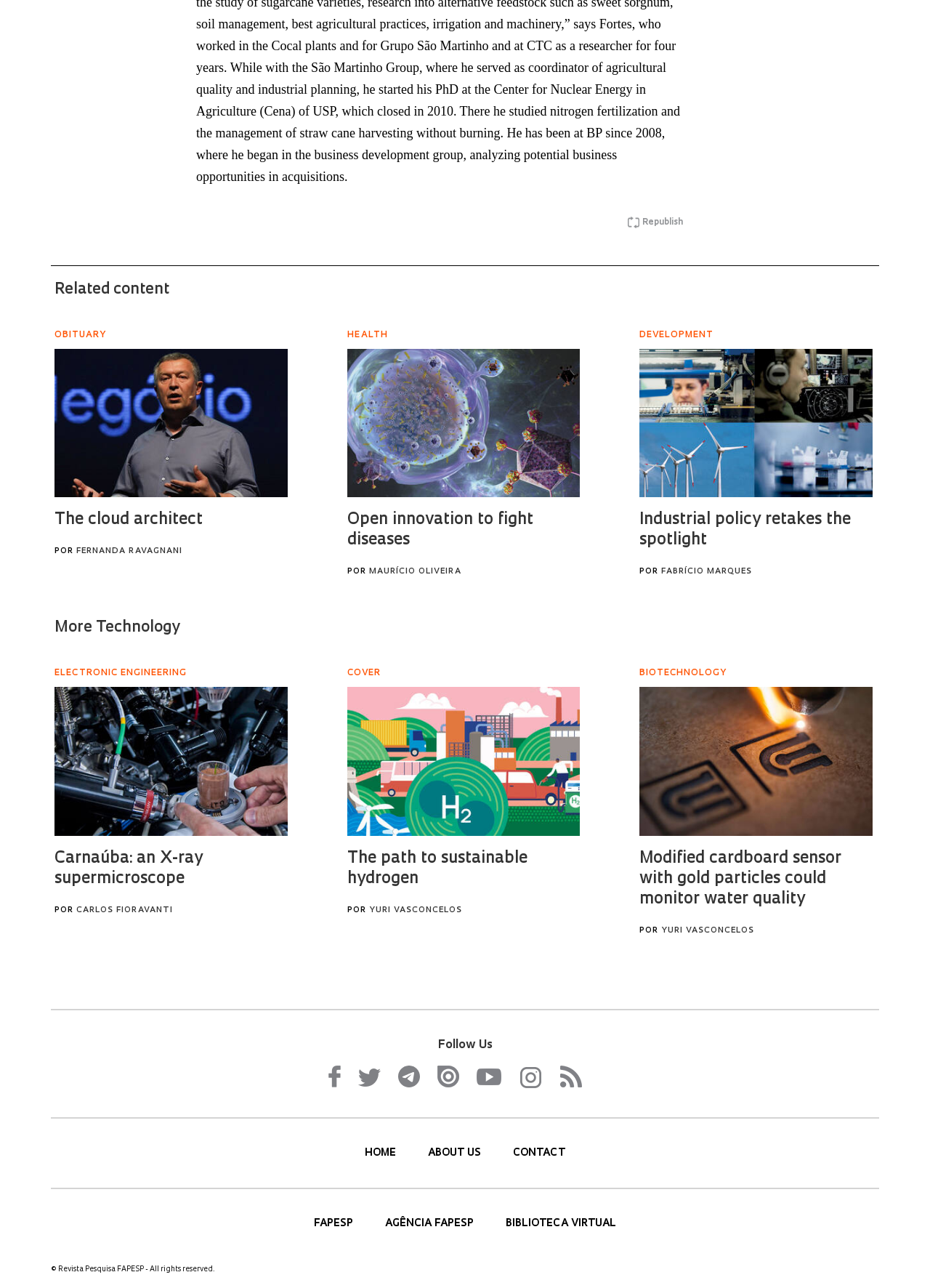Identify the bounding box coordinates for the element that needs to be clicked to fulfill this instruction: "Follow us on Facebook". Provide the coordinates in the format of four float numbers between 0 and 1: [left, top, right, bottom].

[0.353, 0.827, 0.366, 0.845]